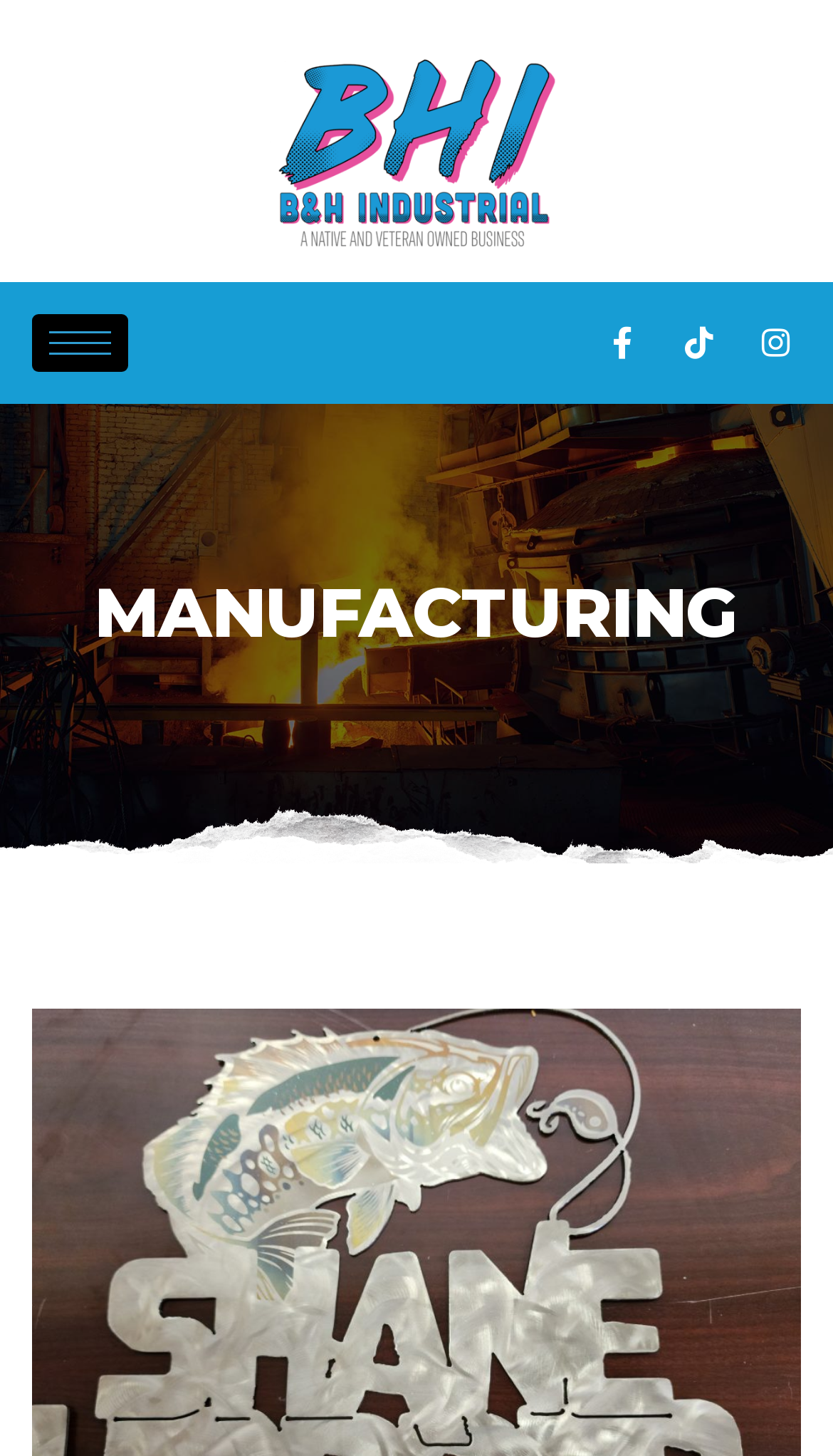What is the main category of services offered? Observe the screenshot and provide a one-word or short phrase answer.

Manufacturing